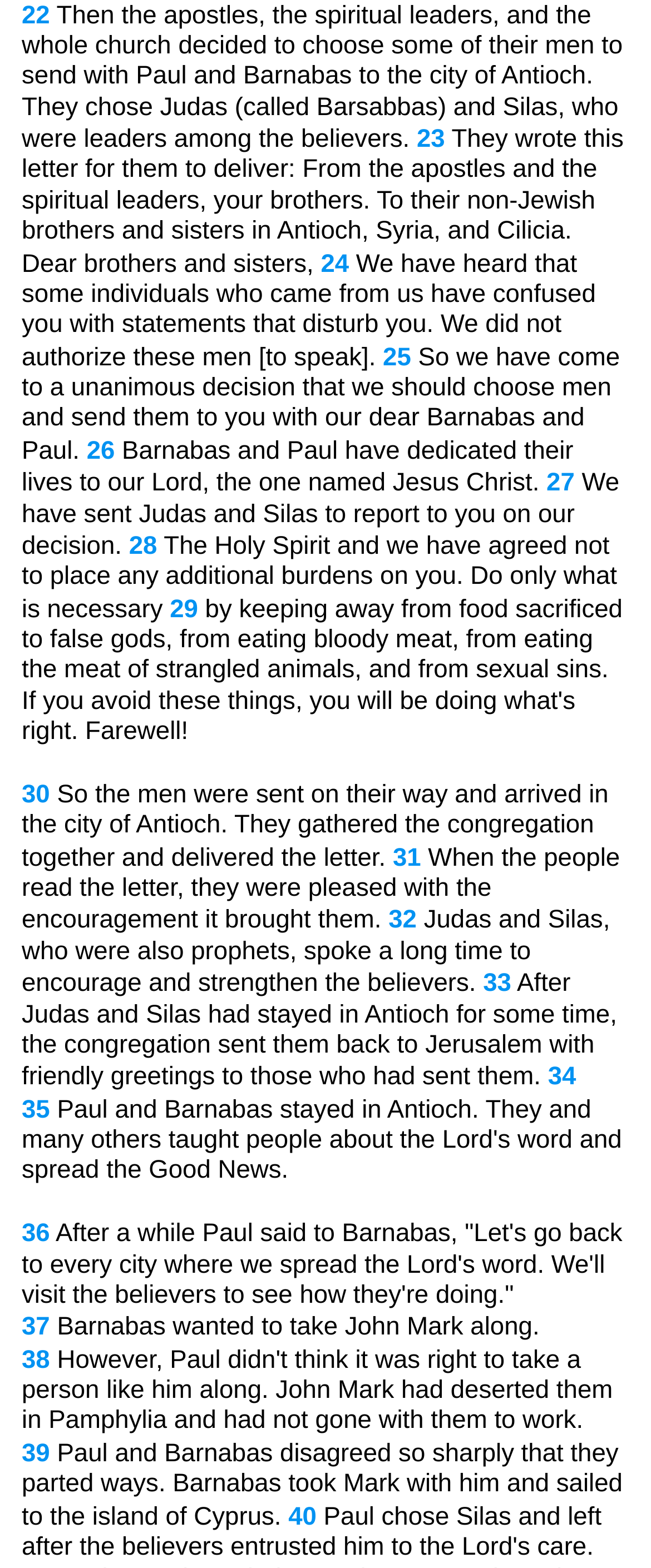Given the description info@curtainandblinds.ae, predict the bounding box coordinates of the UI element. Ensure the coordinates are in the format (top-left x, top-left y, bottom-right x, bottom-right y) and all values are between 0 and 1.

None